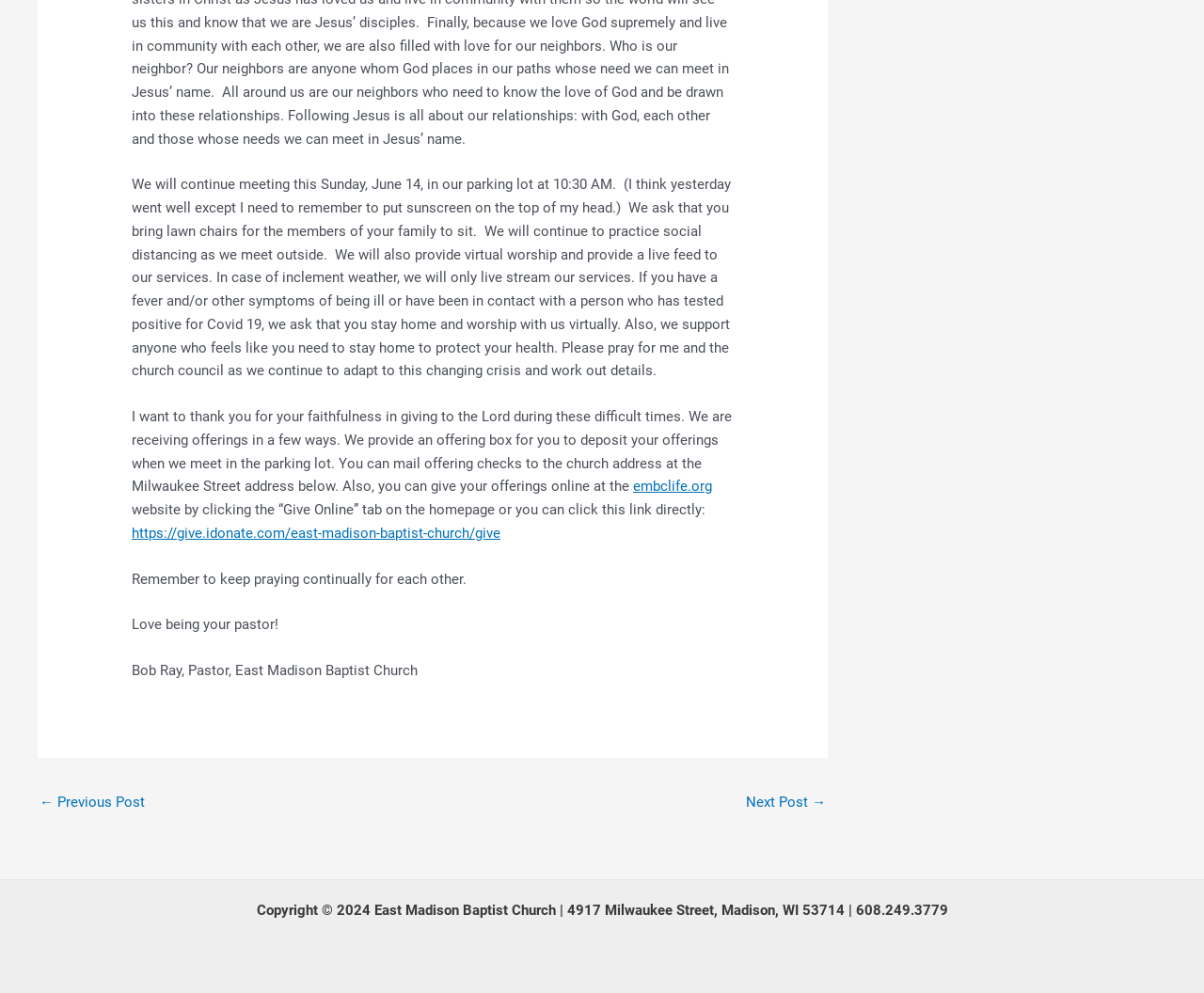Using the provided description Next Post →, find the bounding box coordinates for the UI element. Provide the coordinates in (top-left x, top-left y, bottom-right x, bottom-right y) format, ensuring all values are between 0 and 1.

[0.62, 0.793, 0.686, 0.827]